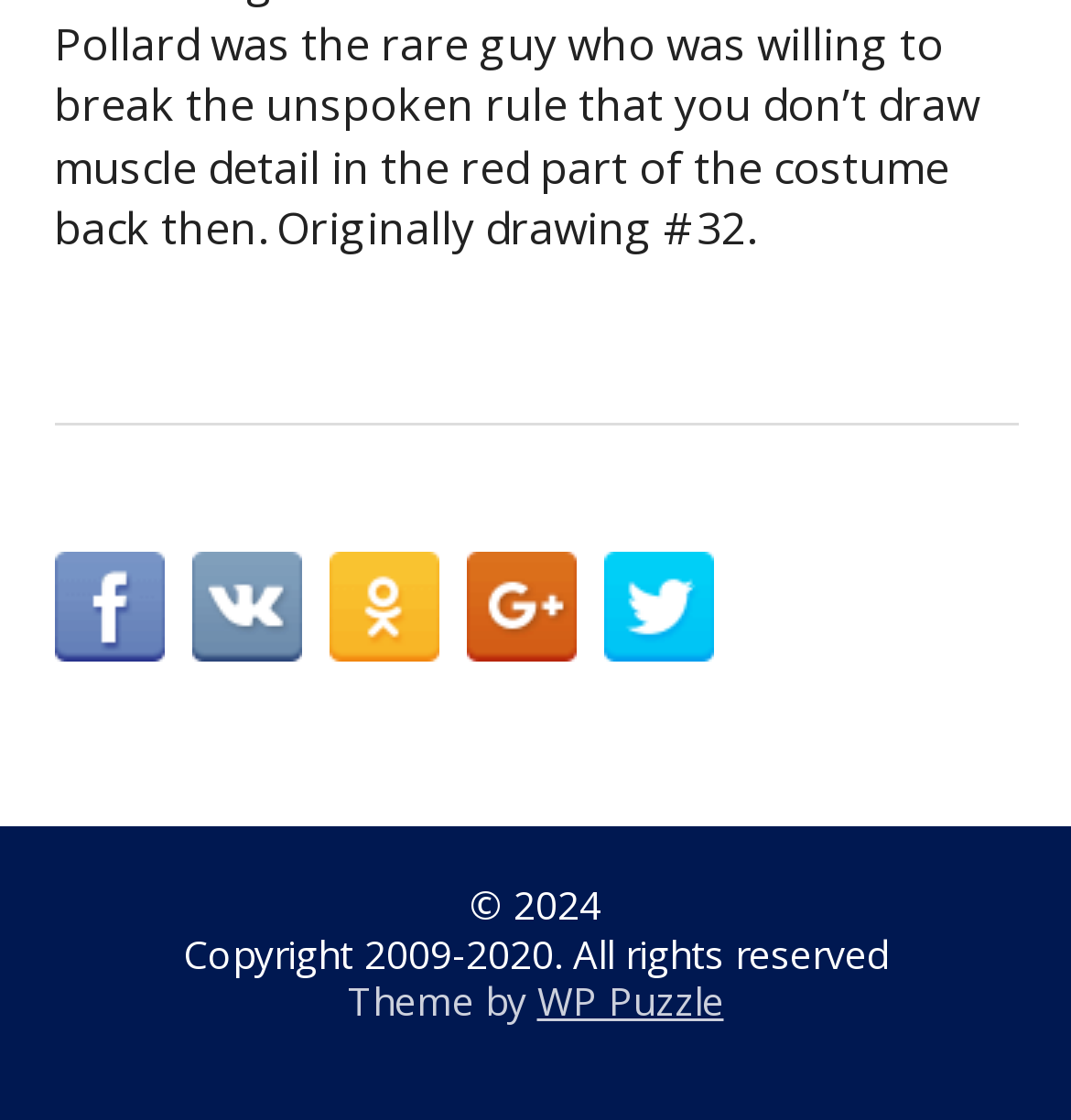Please answer the following question using a single word or phrase: 
Where is the copyright information located?

Bottom of the page